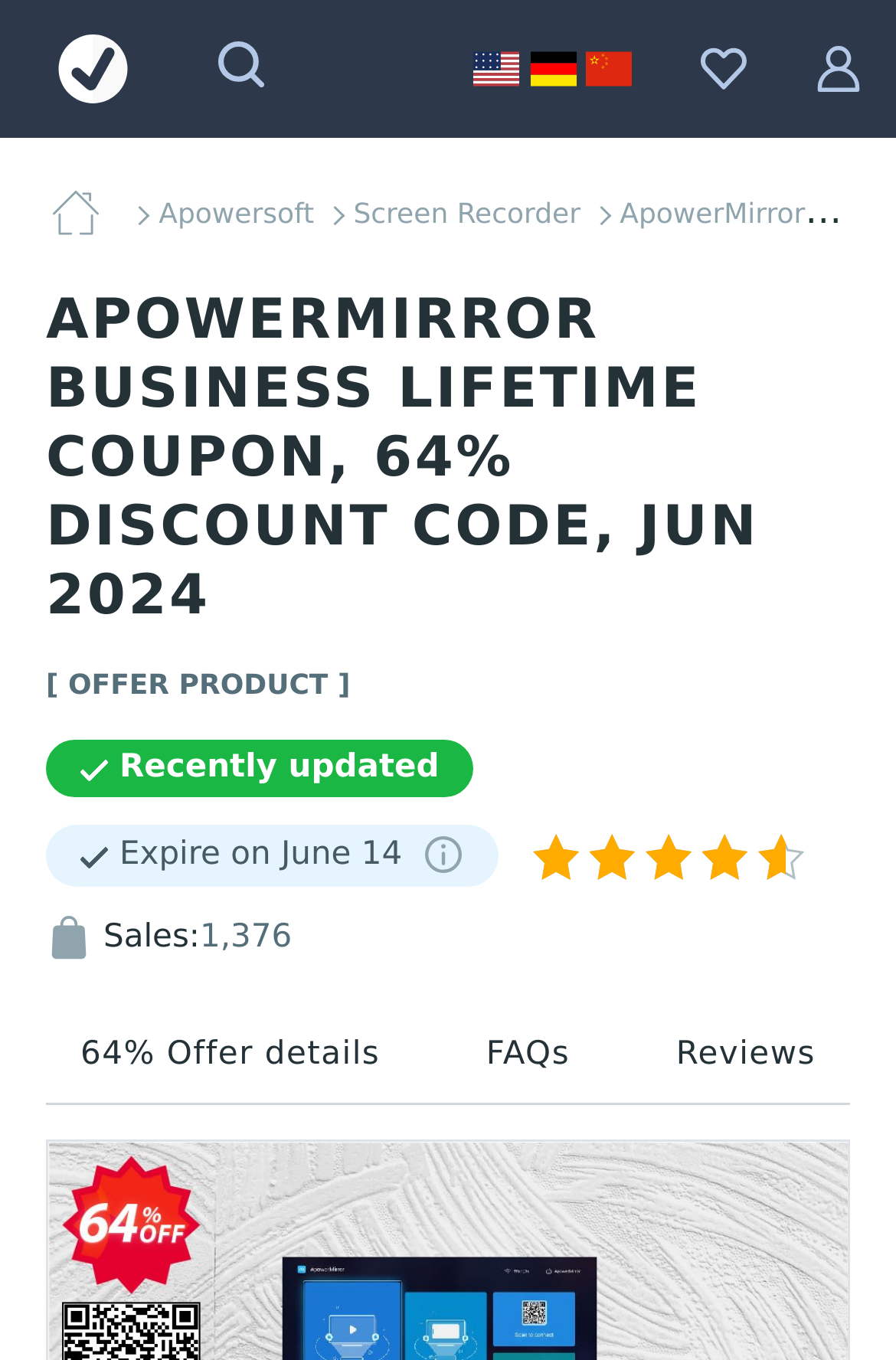Locate the bounding box coordinates of the UI element described by: "Screen Recorder". The bounding box coordinates should consist of four float numbers between 0 and 1, i.e., [left, top, right, bottom].

[0.394, 0.145, 0.656, 0.169]